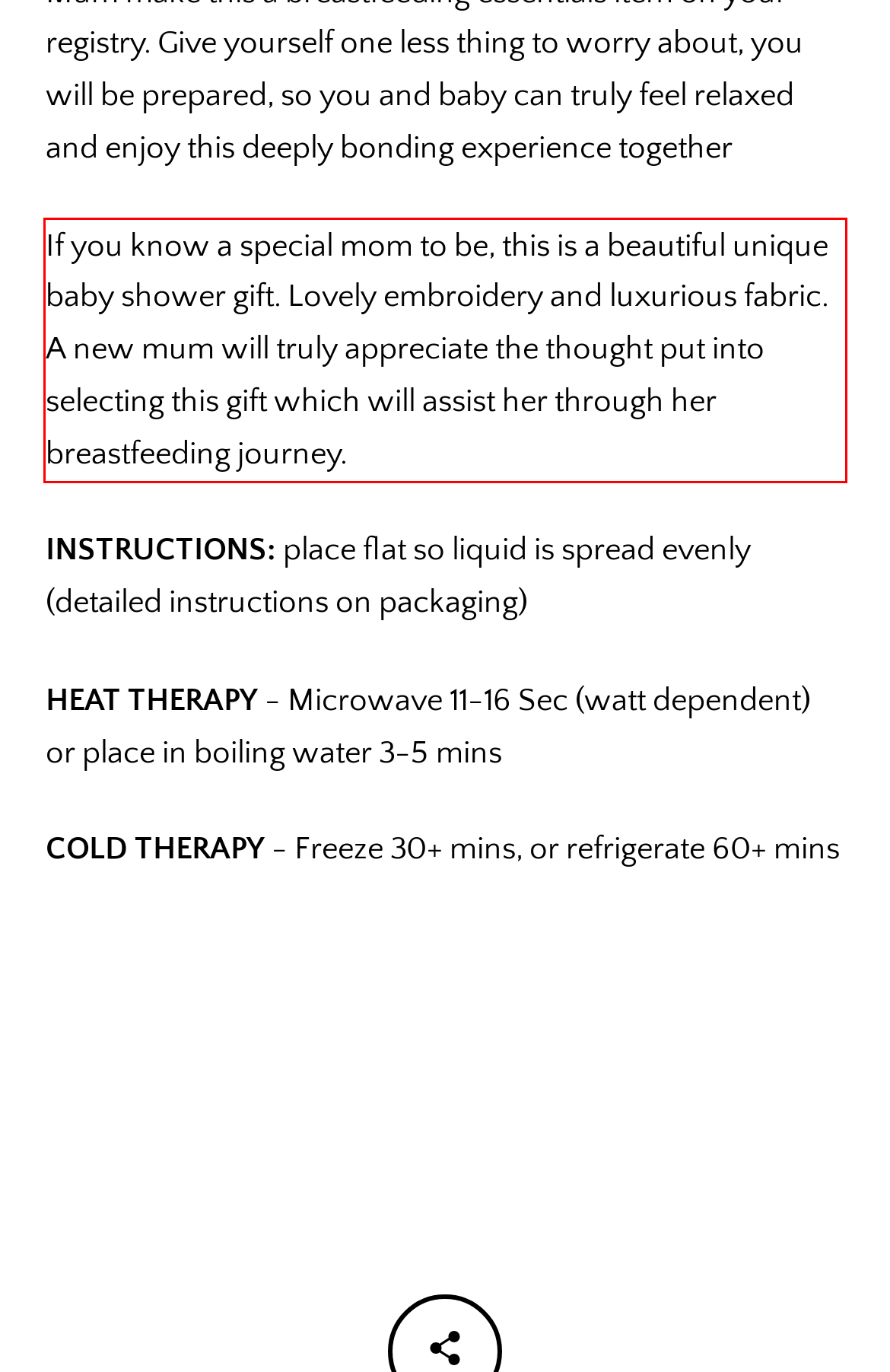You are provided with a screenshot of a webpage that includes a red bounding box. Extract and generate the text content found within the red bounding box.

If you know a special mom to be, this is a beautiful unique baby shower gift. Lovely embroidery and luxurious fabric. A new mum will truly appreciate the thought put into selecting this gift which will assist her through her breastfeeding journey.